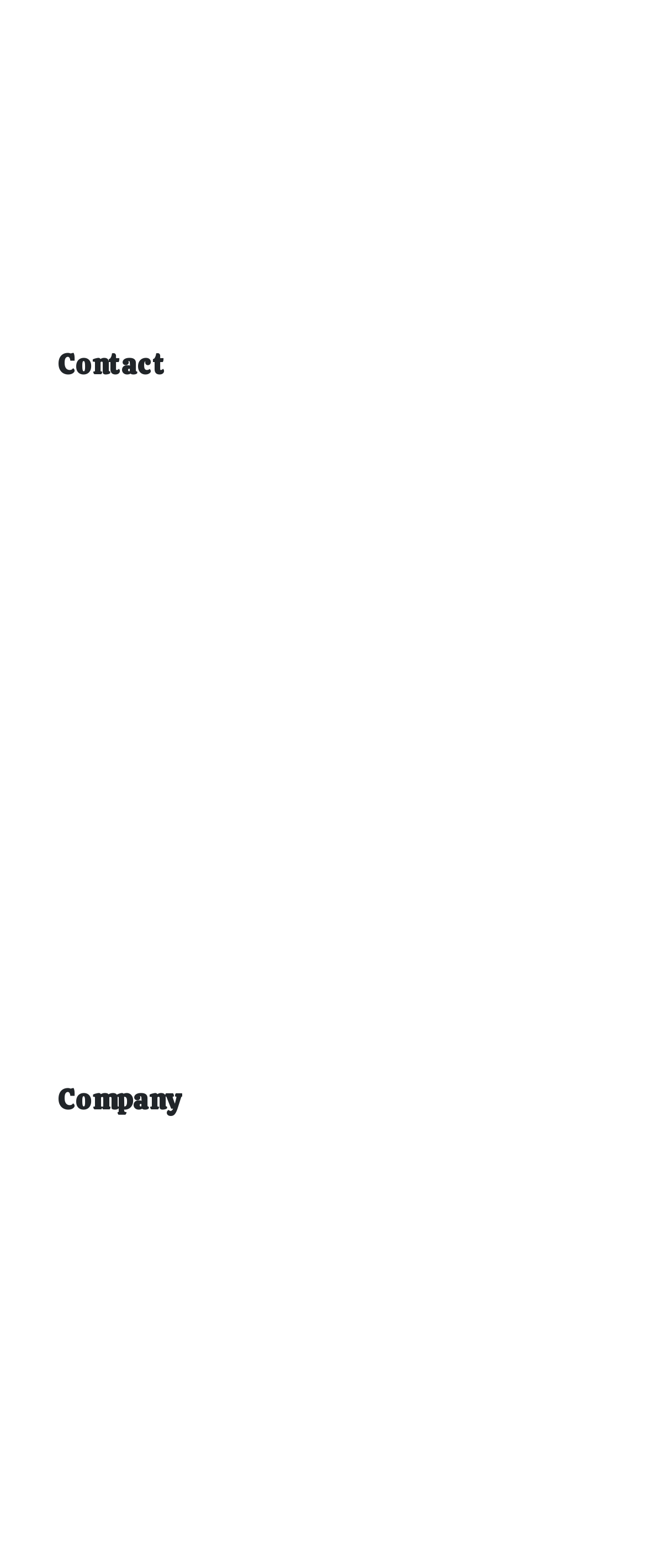What is the phone number to contact?
Please answer the question as detailed as possible.

I found the phone number by looking at the links under the 'Contact' heading, and the link with the phone number format is '800.245.9540'.